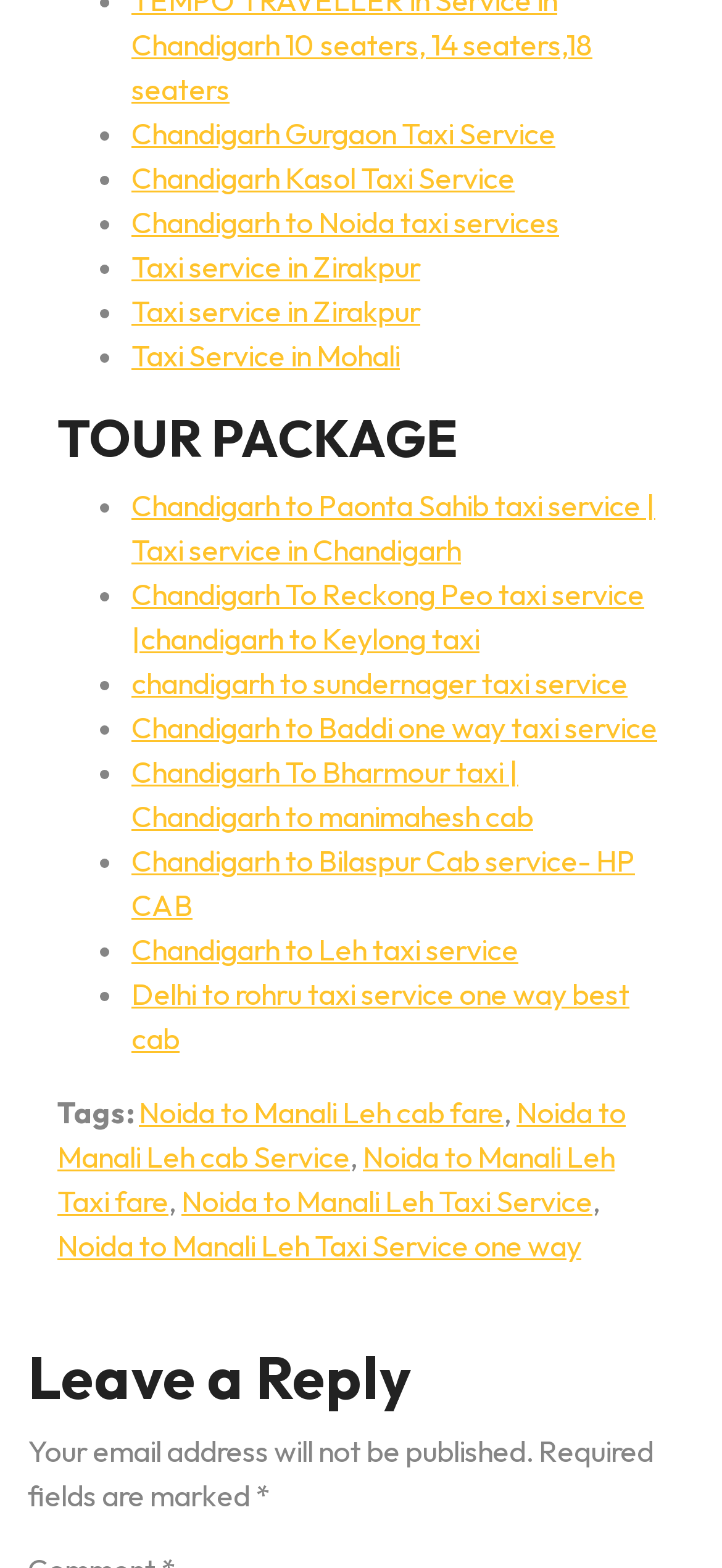Please answer the following question using a single word or phrase: What is the main category of taxi services?

TOUR PACKAGE